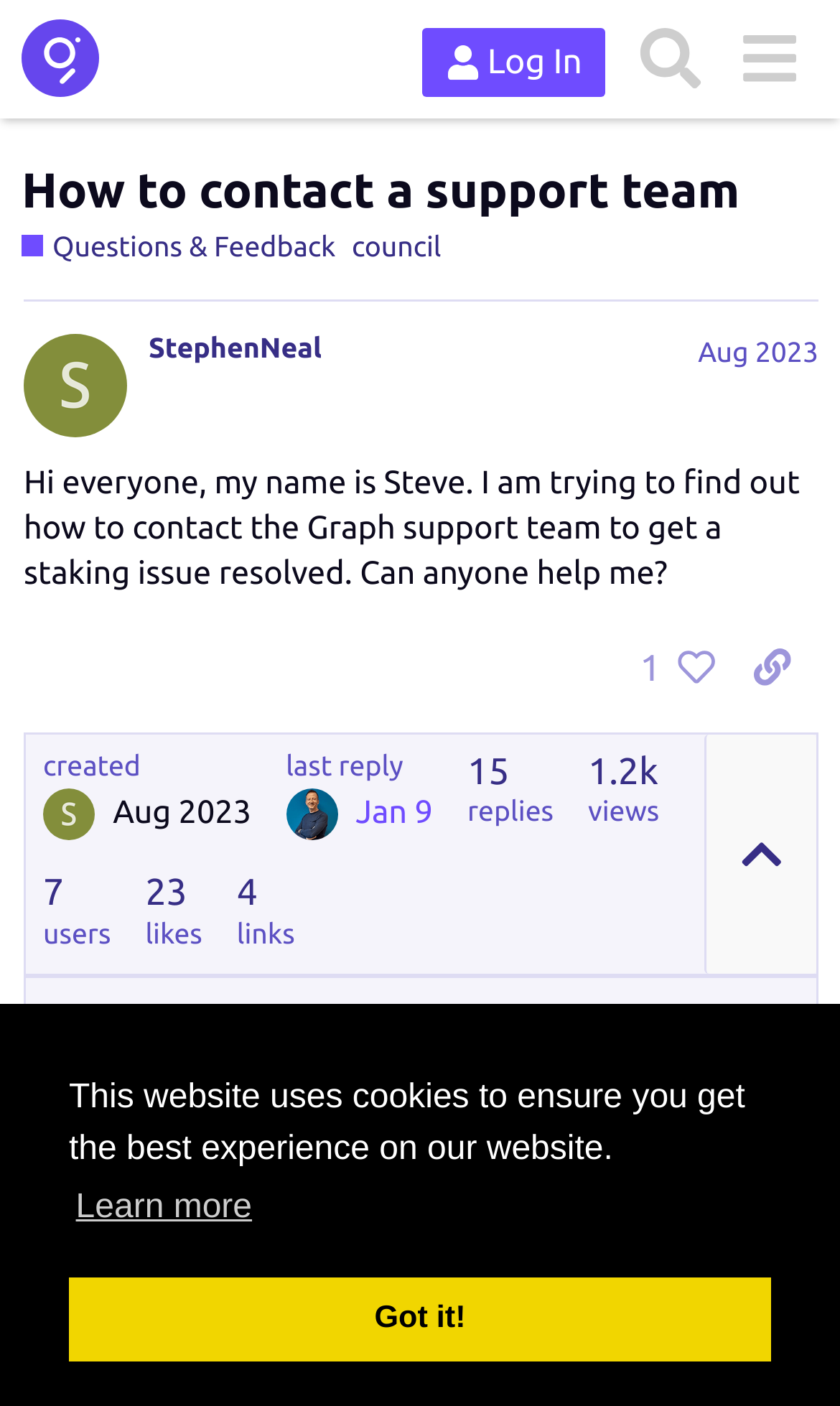Identify and provide the text of the main header on the webpage.

How to contact a support team